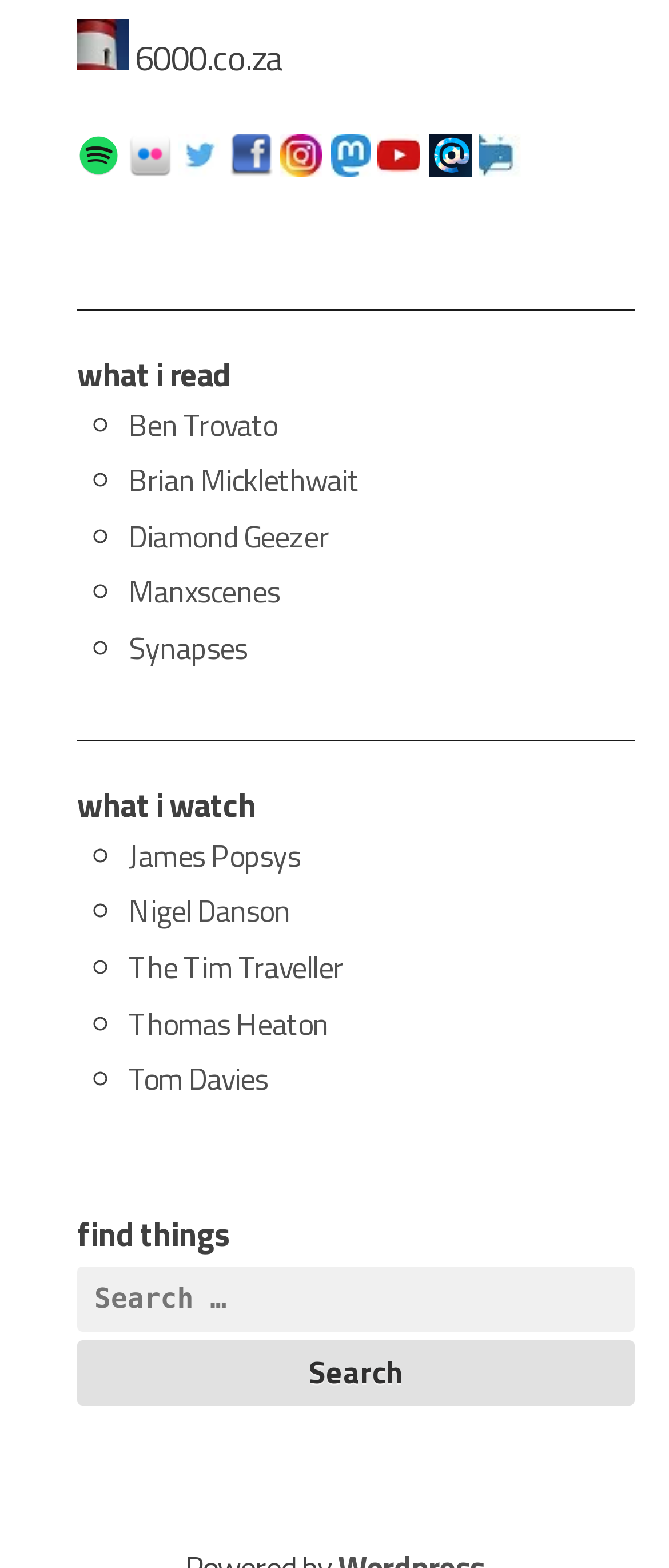What is the domain of the first link?
Examine the image and provide an in-depth answer to the question.

The first link is located at the top of the webpage, and its text is '6000.co.za', which is a domain name.